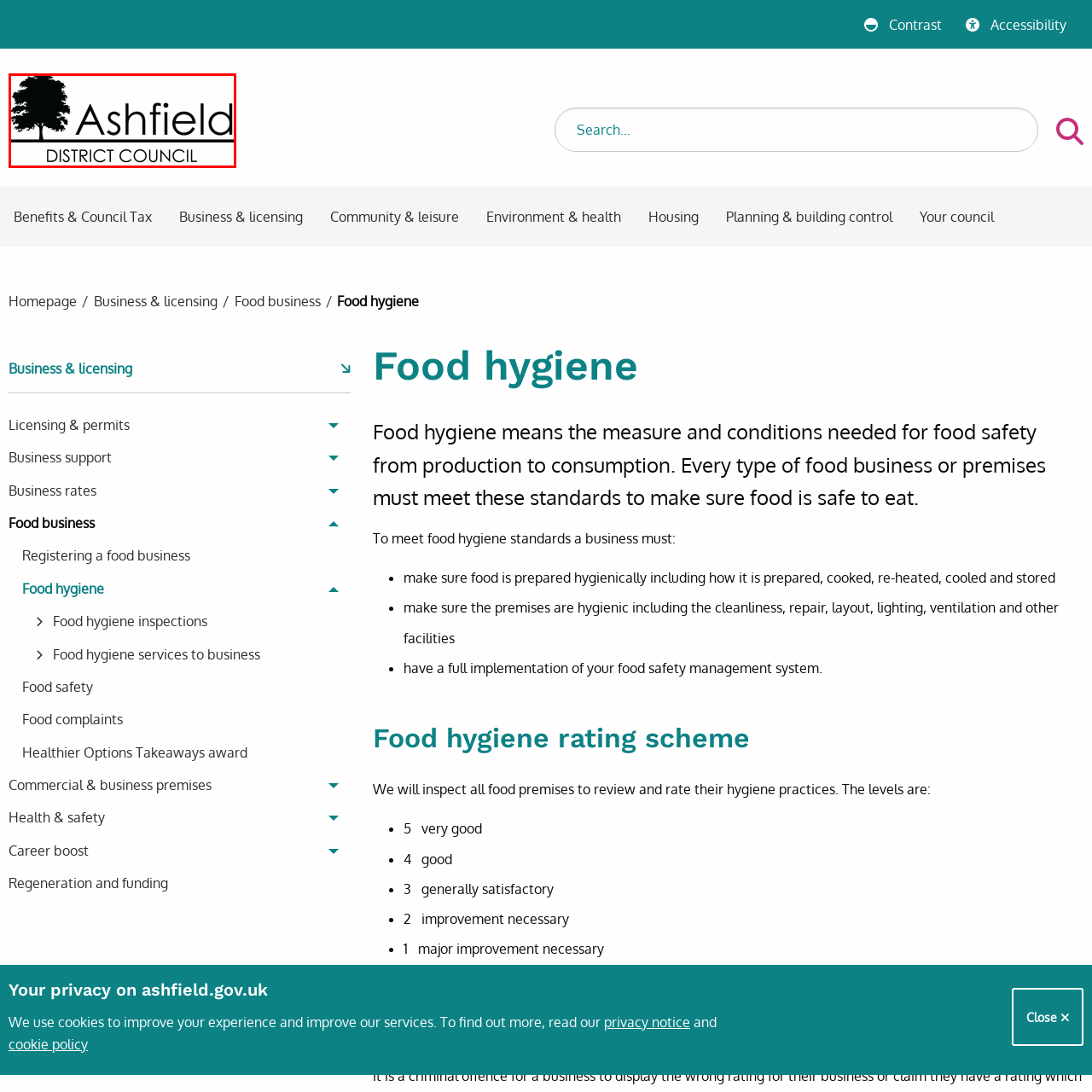Thoroughly describe the contents of the image enclosed in the red rectangle.

The image features the logo of the Ashfield District Council, characterized by a silhouette of a tree alongside the text "ASHFIELD DISTRICT COUNCIL." This design embodies a commitment to community service and local governance, likely reflecting the council's dedication to ensuring the well-being and safety of its constituents. The tree symbolizes growth and stability, reinforcing the council's role in fostering a healthy and vibrant community environment. This logo is typically used on various official documents, signage, and digital platforms to represent the council's identity and mission.